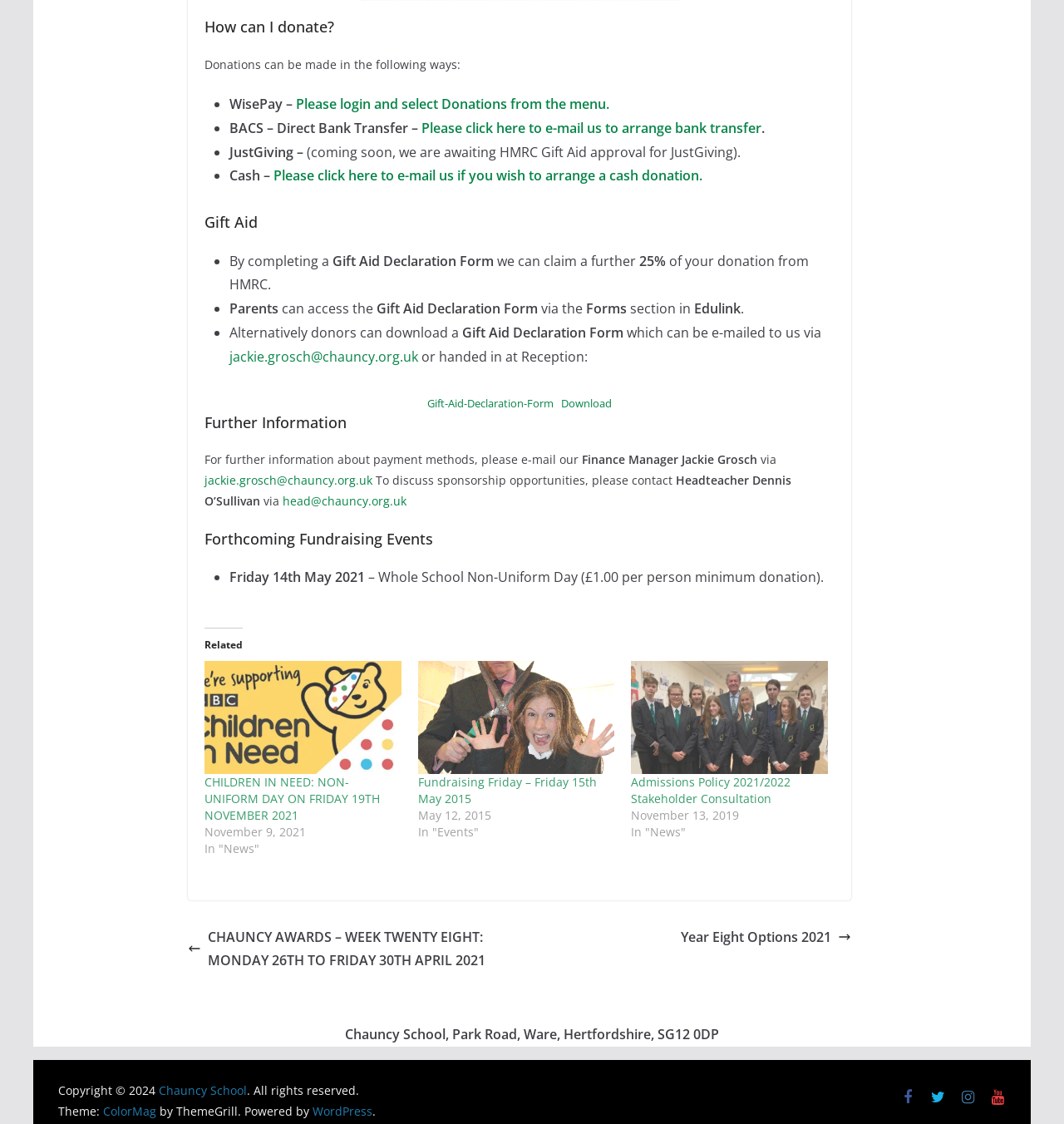Identify and provide the bounding box for the element described by: "Admissions Policy 2021/2022 Stakeholder Consultation".

[0.593, 0.689, 0.743, 0.719]